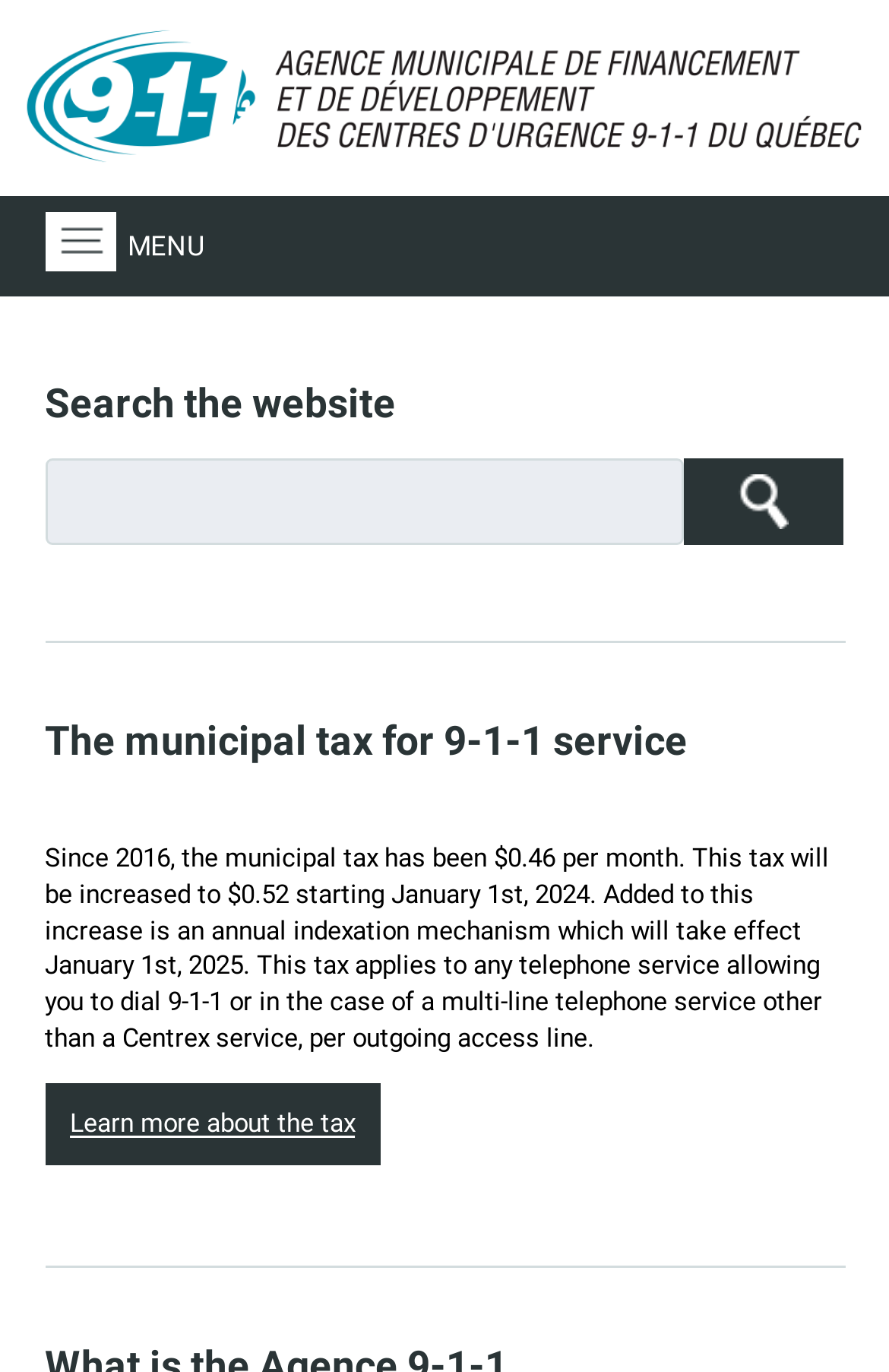Provide an in-depth description of the elements and layout of the webpage.

The webpage is about the Ville de Montréal, with a prominent link at the top center of the page. Above this link, there is a large image spanning almost the entire width of the page. To the right of the image, there is a smaller image. Below the images, there is a "MENU" text element.

The main content of the page is divided into sections. At the top, there is a search bar with a heading "Search the website" and a text box where users can input their search queries. To the right of the text box, there is a link. 

Below the search bar, there is a section with a heading "The municipal tax for 9-1-1 service". This section contains a block of text that explains the municipal tax, its current rate, and upcoming changes. The text is followed by a link "Learn more about the tax" at the bottom of the section.